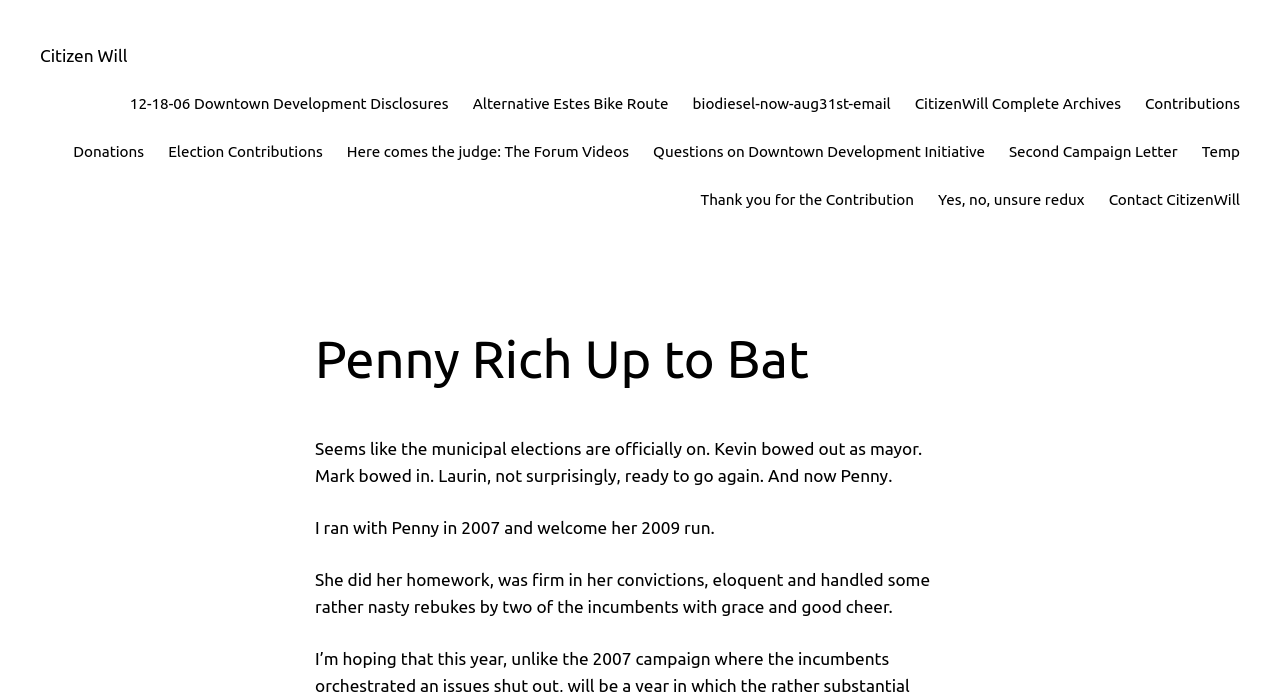Identify the bounding box of the UI component described as: "Alternative Estes Bike Route".

[0.369, 0.132, 0.522, 0.168]